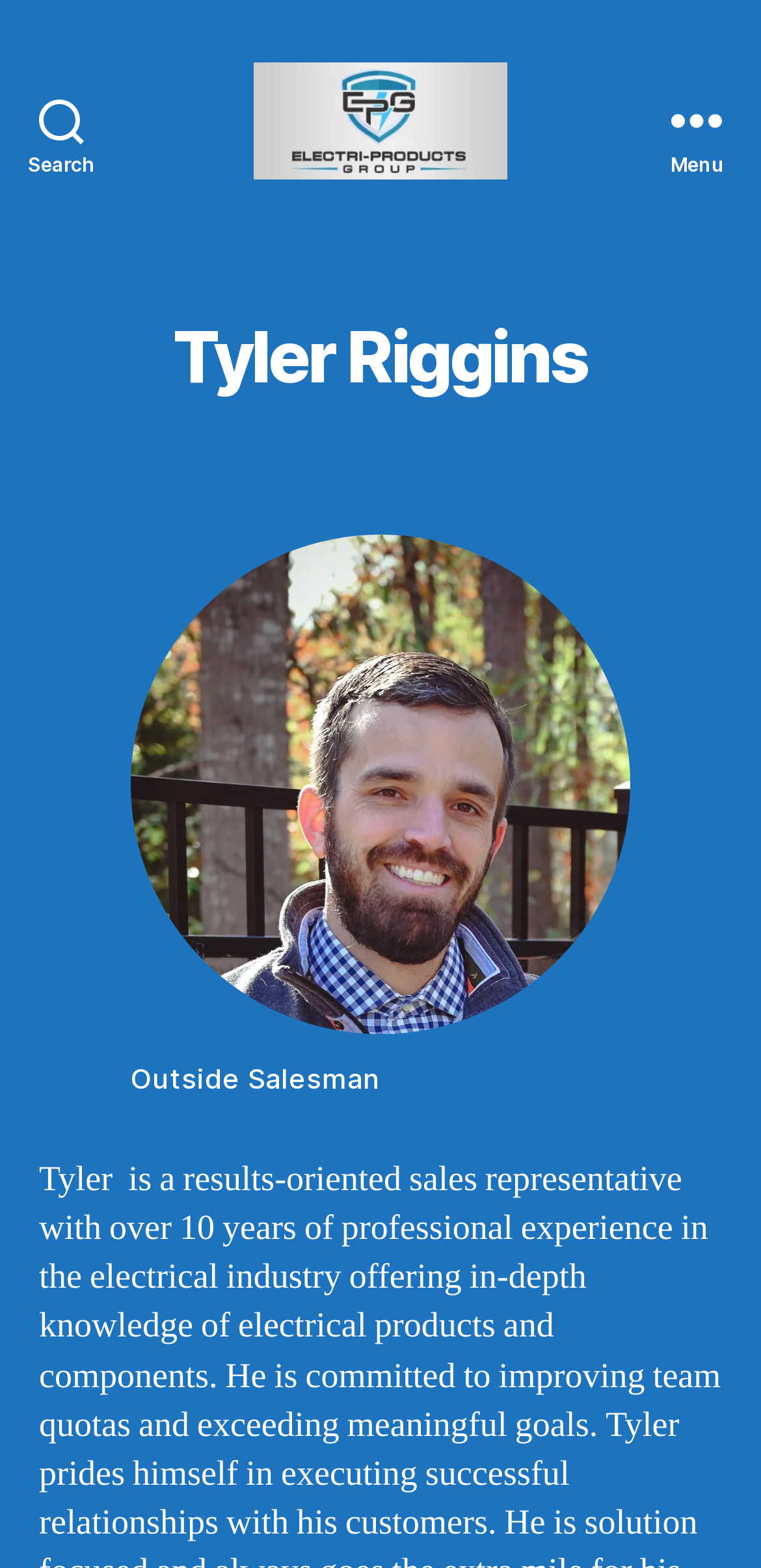What is the occupation of Tyler Riggins?
Refer to the image and provide a concise answer in one word or phrase.

Outside Salesman